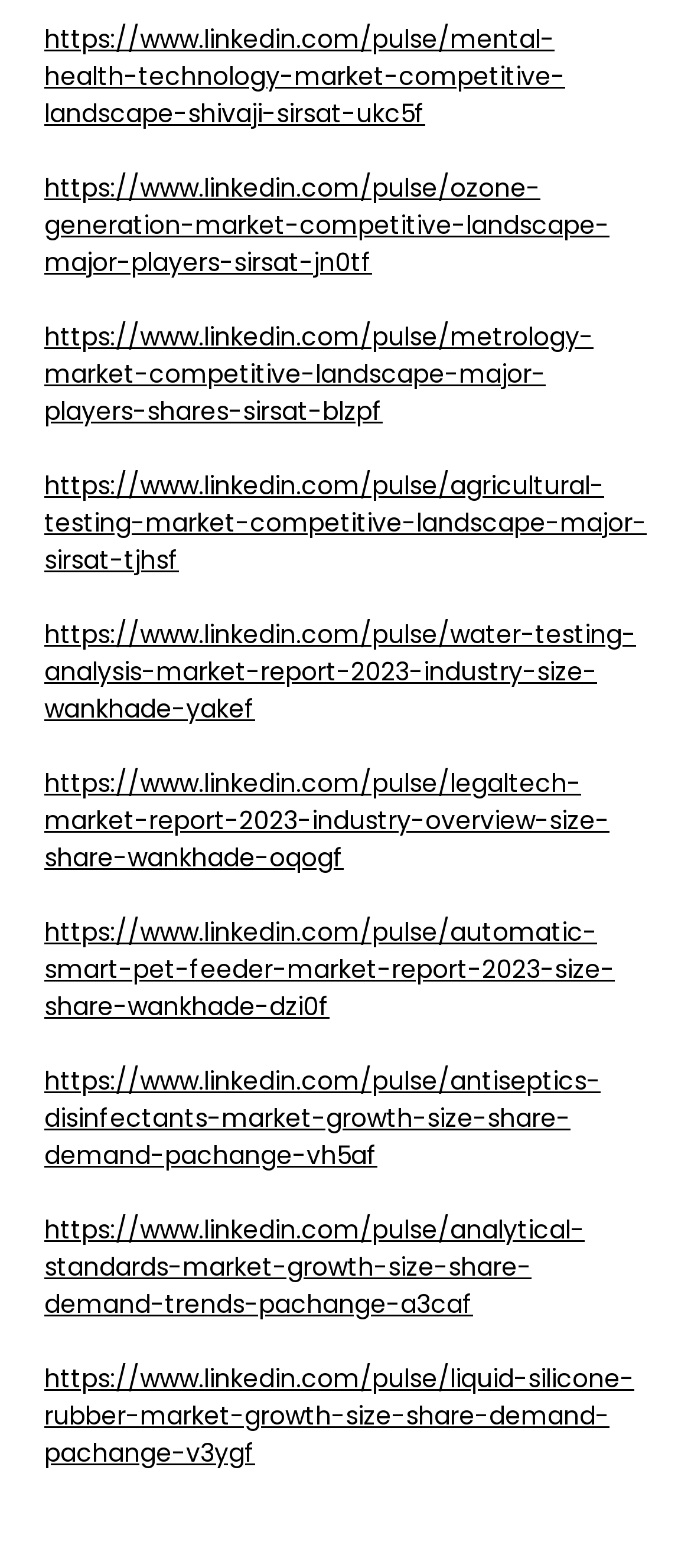Can you identify the bounding box coordinates of the clickable region needed to carry out this instruction: 'Check the 'Copyright' information'? The coordinates should be four float numbers within the range of 0 to 1, stated as [left, top, right, bottom].

None